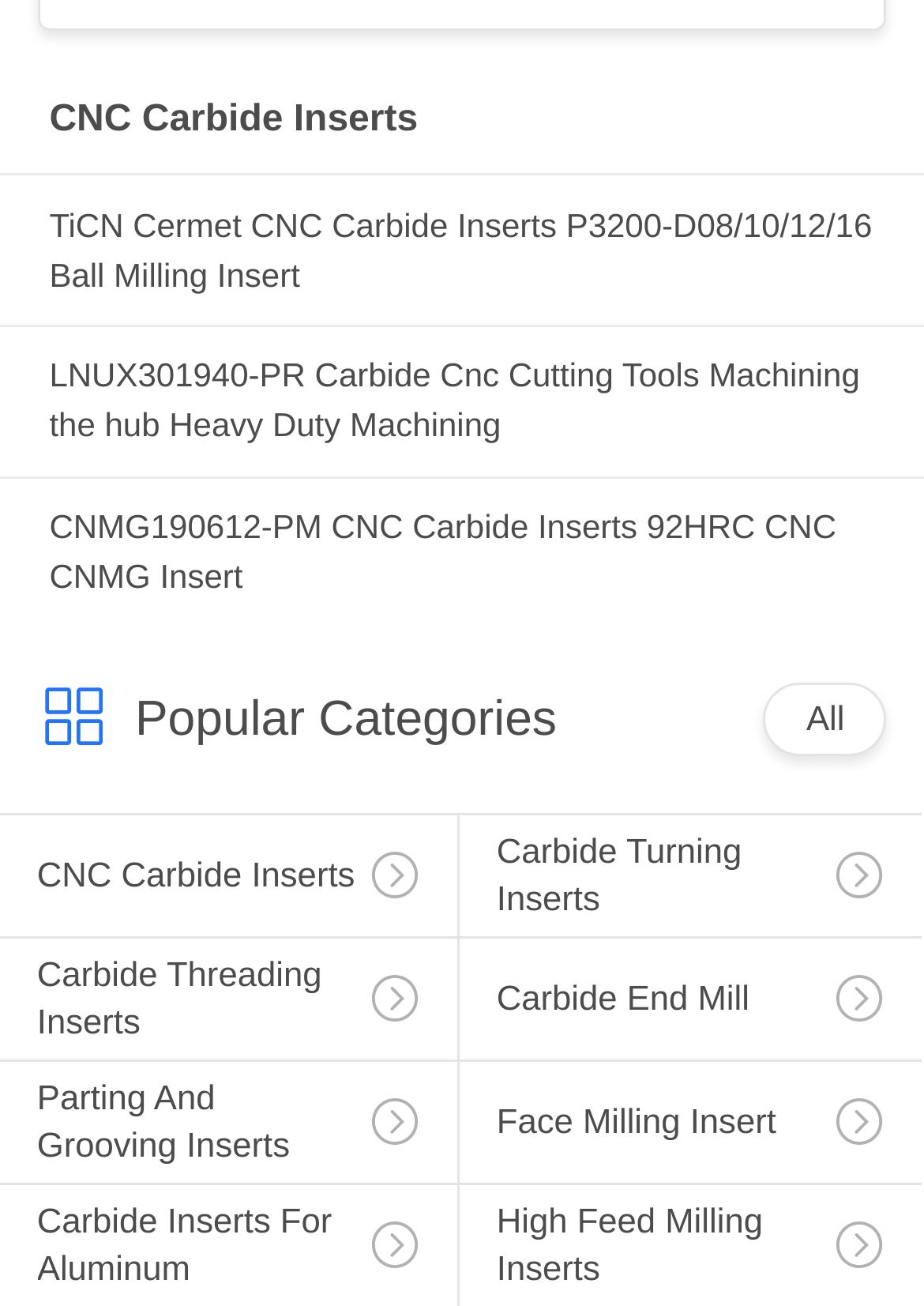Please find the bounding box coordinates in the format (top-left x, top-left y, bottom-right x, bottom-right y) for the given element description. Ensure the coordinates are floating point numbers between 0 and 1. Description: All

[0.873, 0.537, 0.914, 0.566]